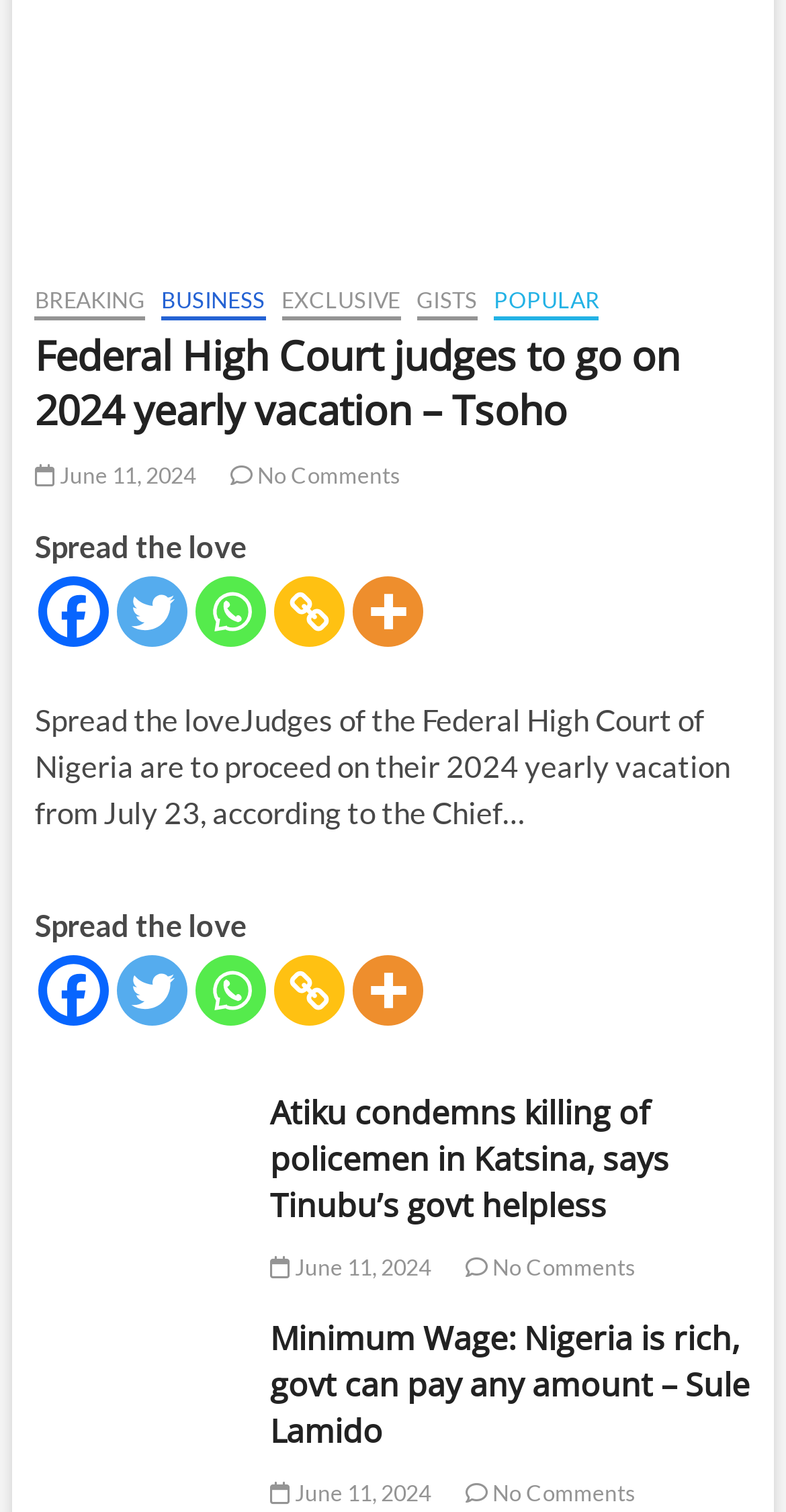Locate the bounding box coordinates of the clickable part needed for the task: "Read the article about Federal High Court judges".

[0.044, 0.217, 0.956, 0.289]